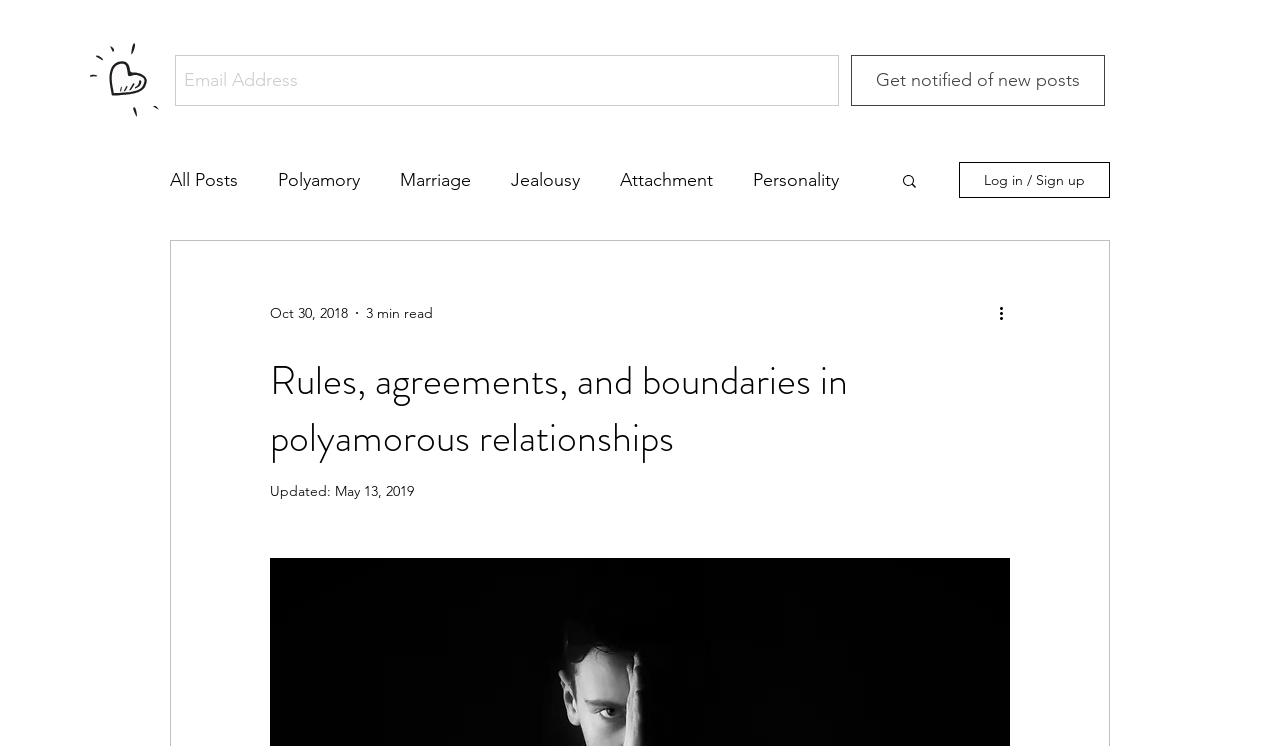Provide a one-word or brief phrase answer to the question:
What is the topic of the current post?

Polyamorous relationships